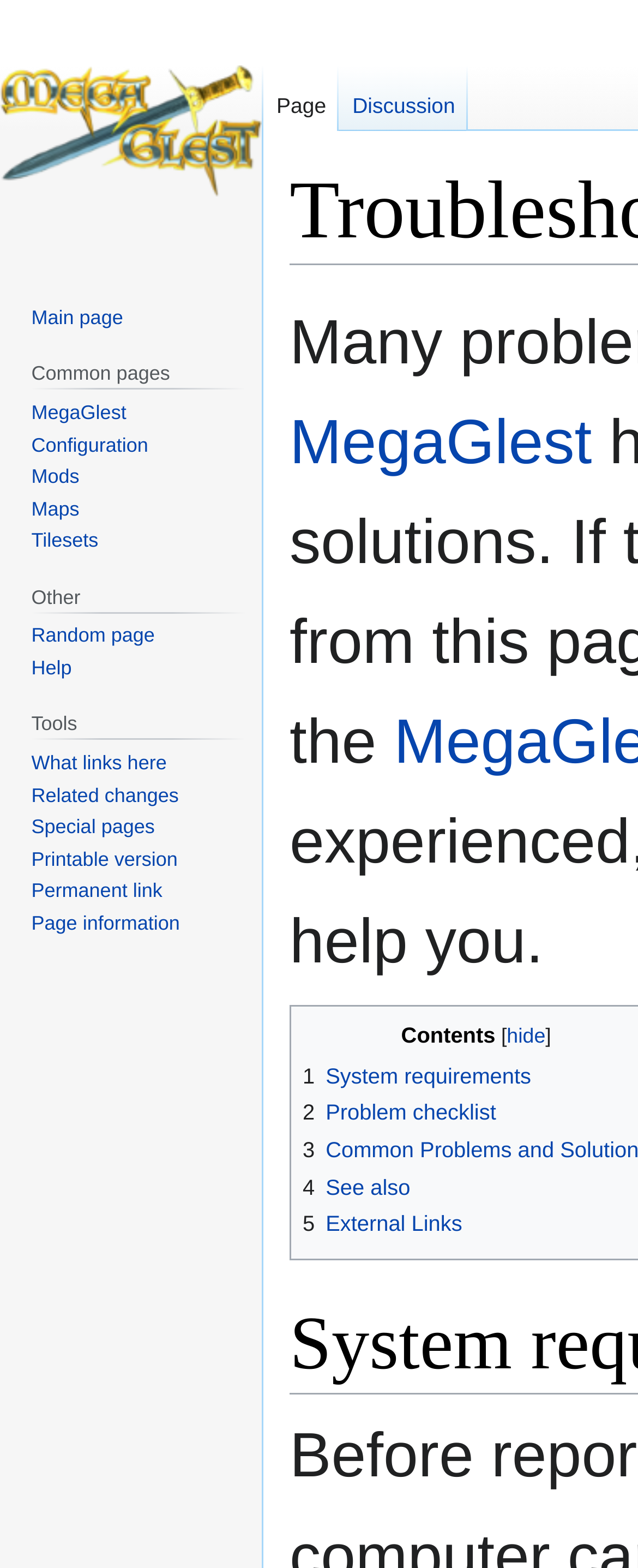Answer the following query concisely with a single word or phrase:
What is the first link in the 'Contents' section?

1 System requirements